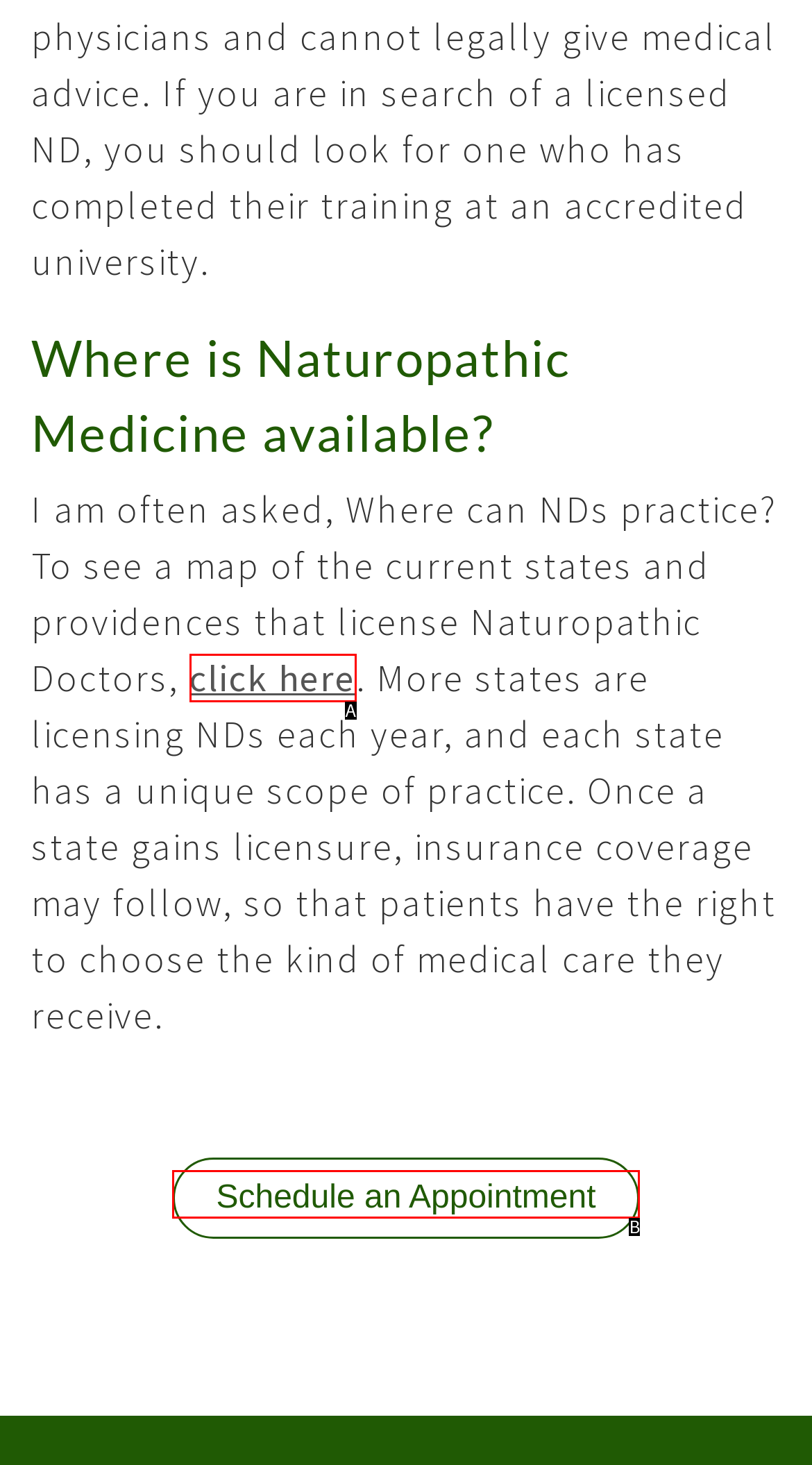Based on the given description: Schedule an Appointment, identify the correct option and provide the corresponding letter from the given choices directly.

B